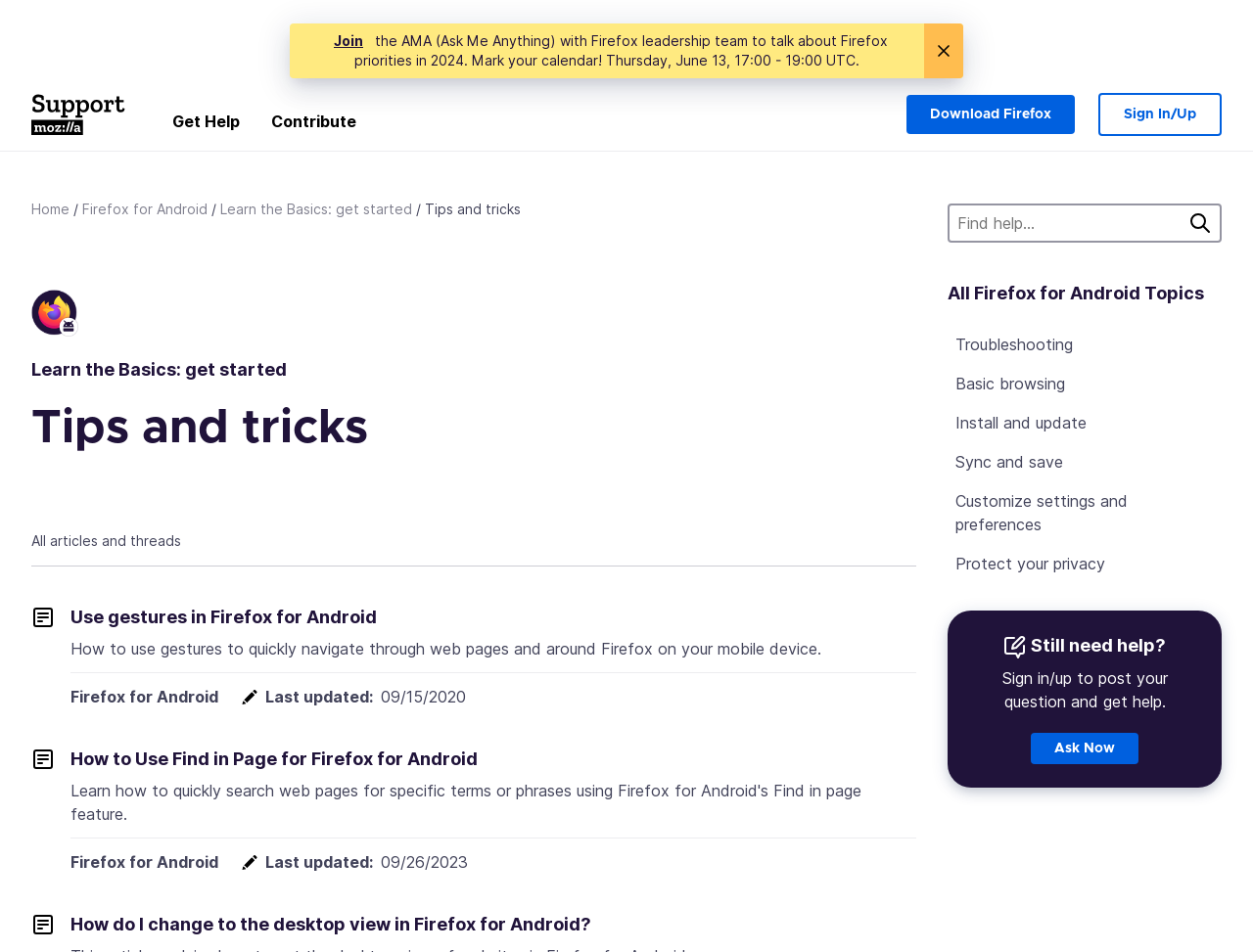Please find the bounding box coordinates for the clickable element needed to perform this instruction: "Read about using gestures in Firefox for Android".

[0.056, 0.637, 0.301, 0.659]